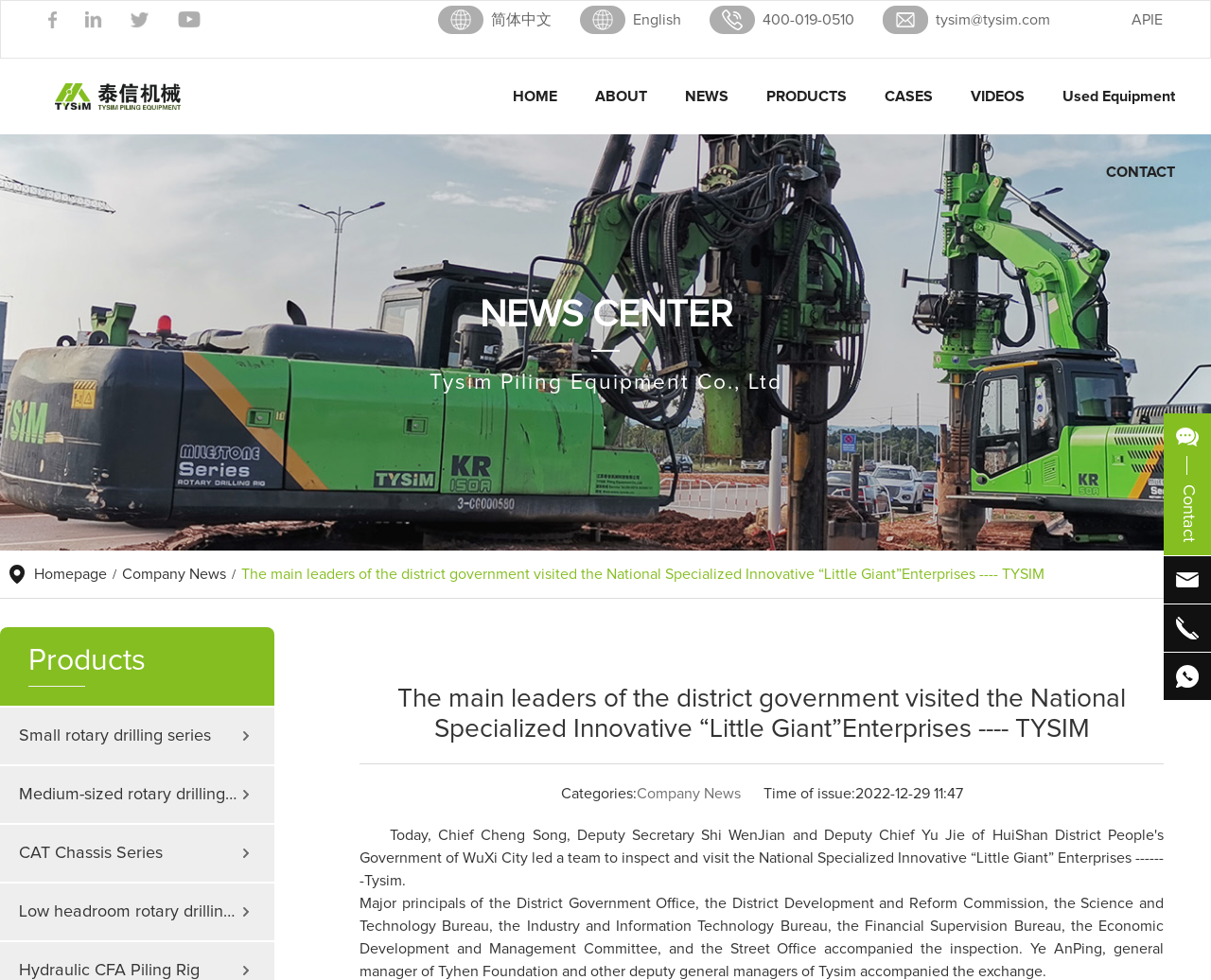Bounding box coordinates must be specified in the format (top-left x, top-left y, bottom-right x, bottom-right y). All values should be floating point numbers between 0 and 1. What are the bounding box coordinates of the UI element described as: alt="social" title="linkedin"

[0.07, 0.001, 0.084, 0.04]